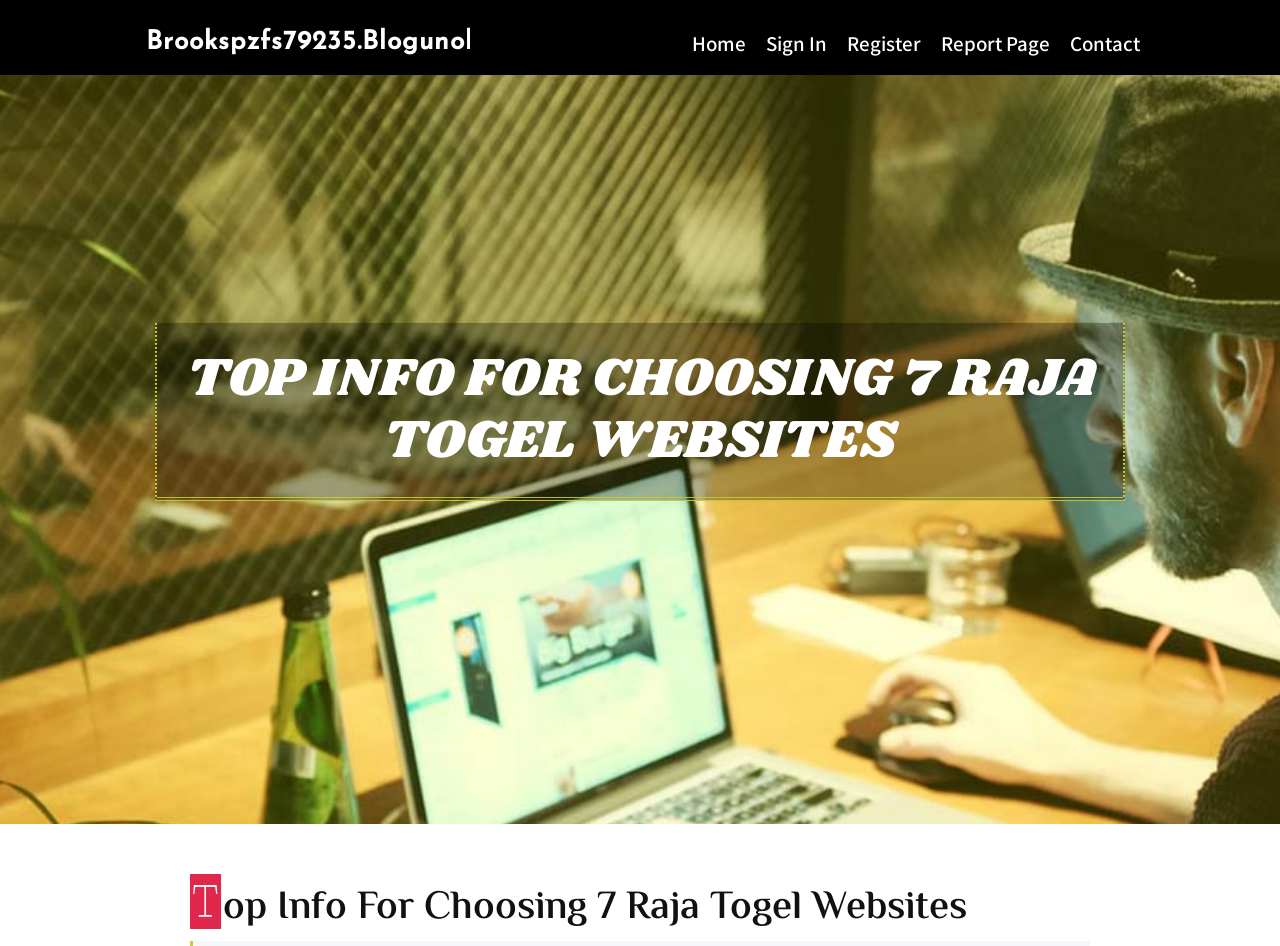Locate the primary heading on the webpage and return its text.

TOP INFO FOR CHOOSING 7 RAJA TOGEL WEBSITES